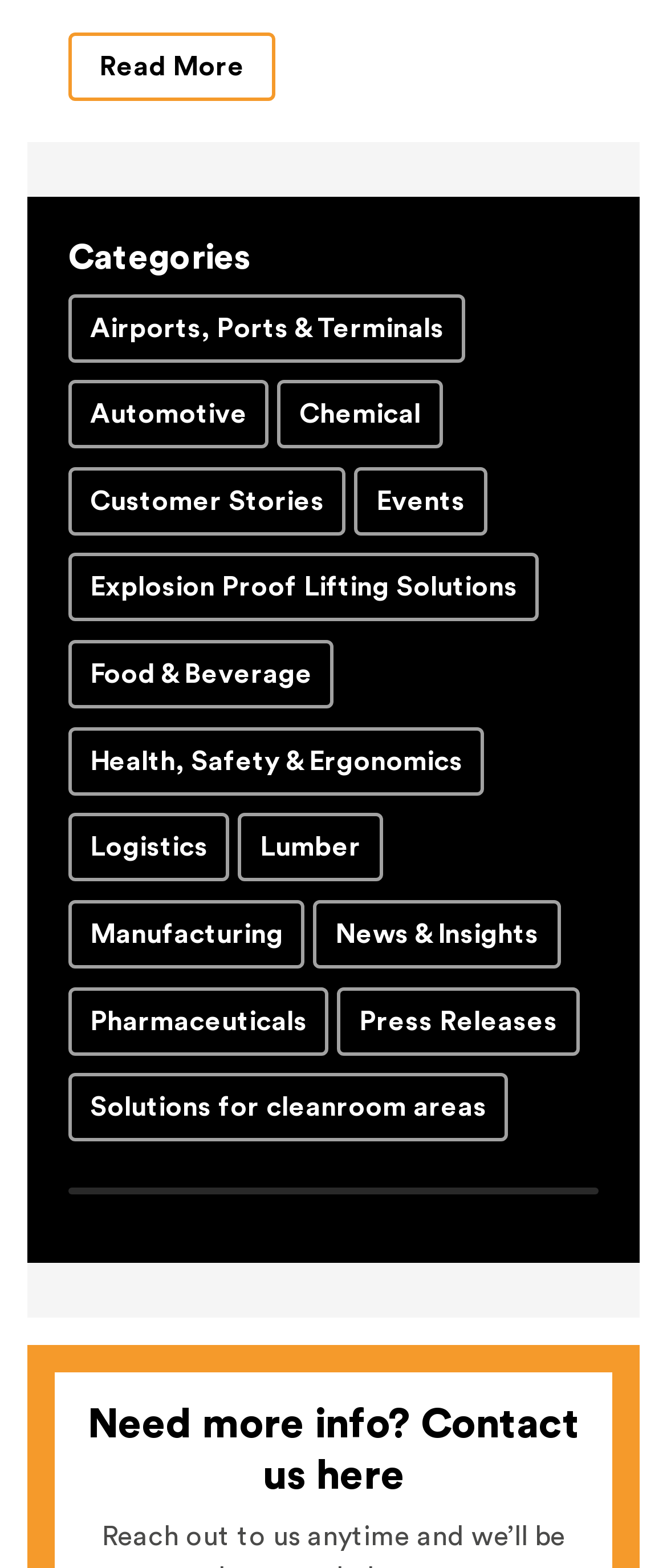What is the first category listed?
Using the image, provide a concise answer in one word or a short phrase.

Airports, Ports & Terminals